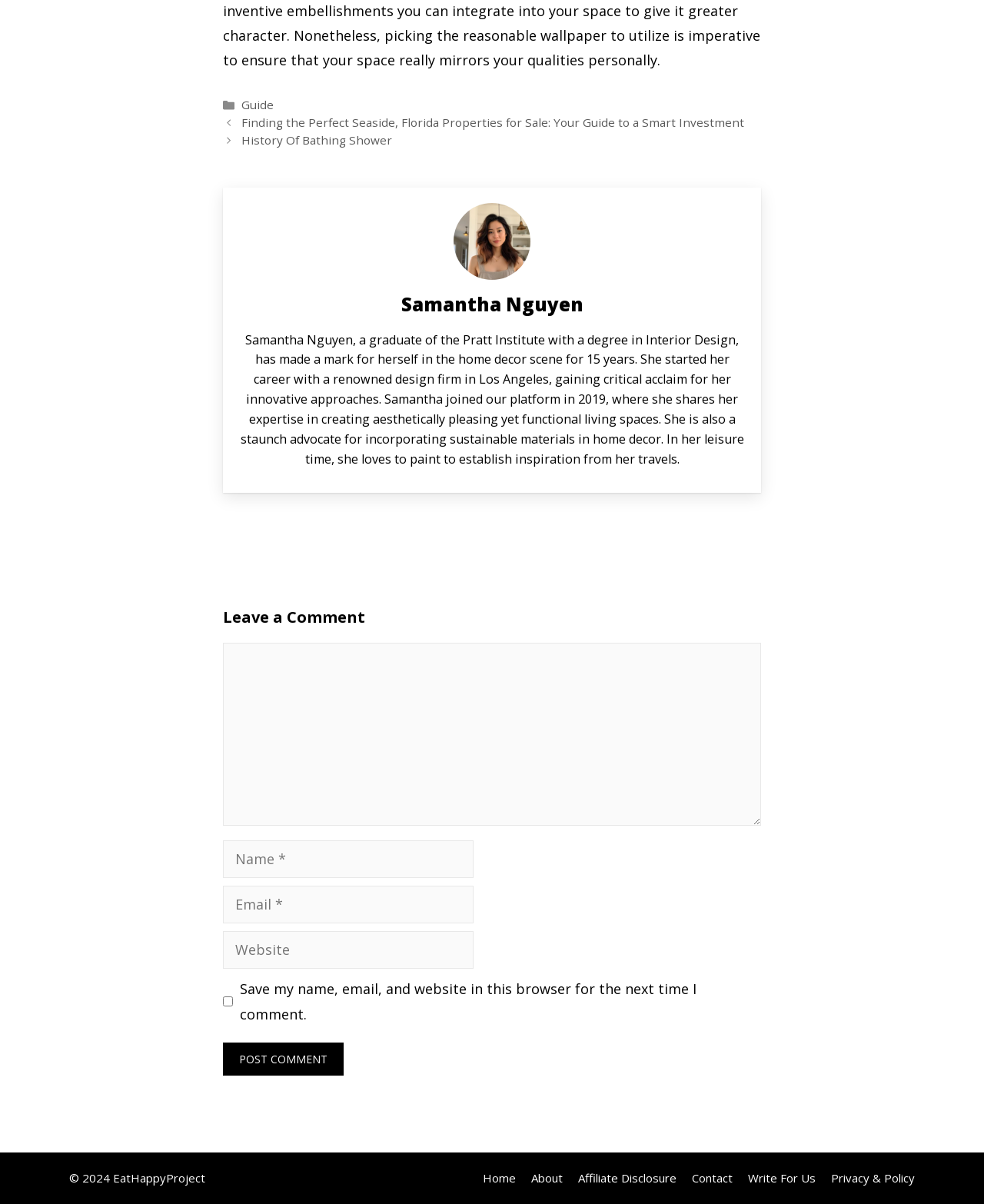What is the copyright year mentioned at the bottom of the page?
We need a detailed and exhaustive answer to the question. Please elaborate.

The static text element at the bottom of the page mentions the copyright year as 2024, indicating that the content on the page is copyrighted until that year.